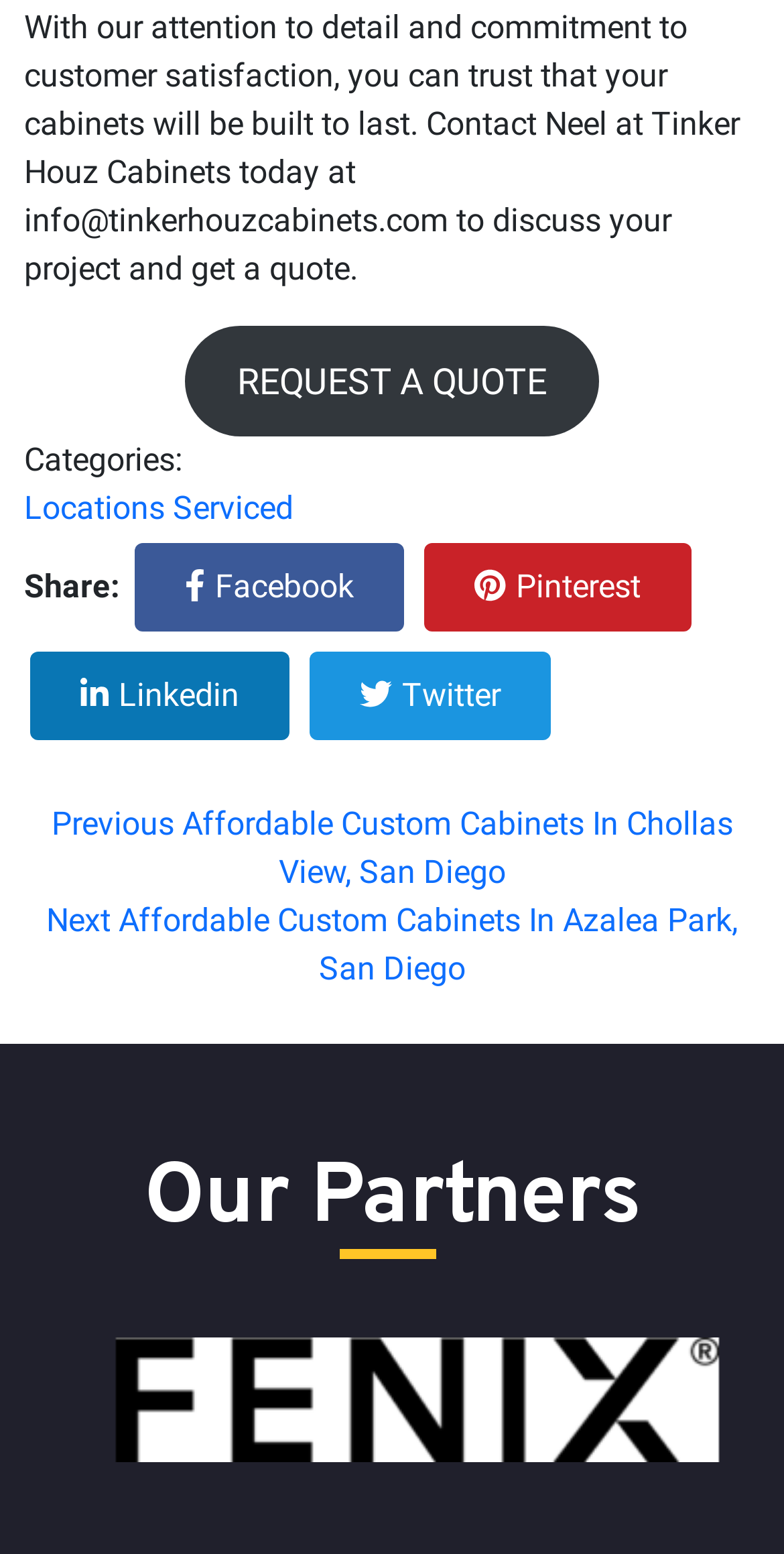Identify the bounding box coordinates of the region I need to click to complete this instruction: "Go to previous post".

[0.065, 0.517, 0.935, 0.573]